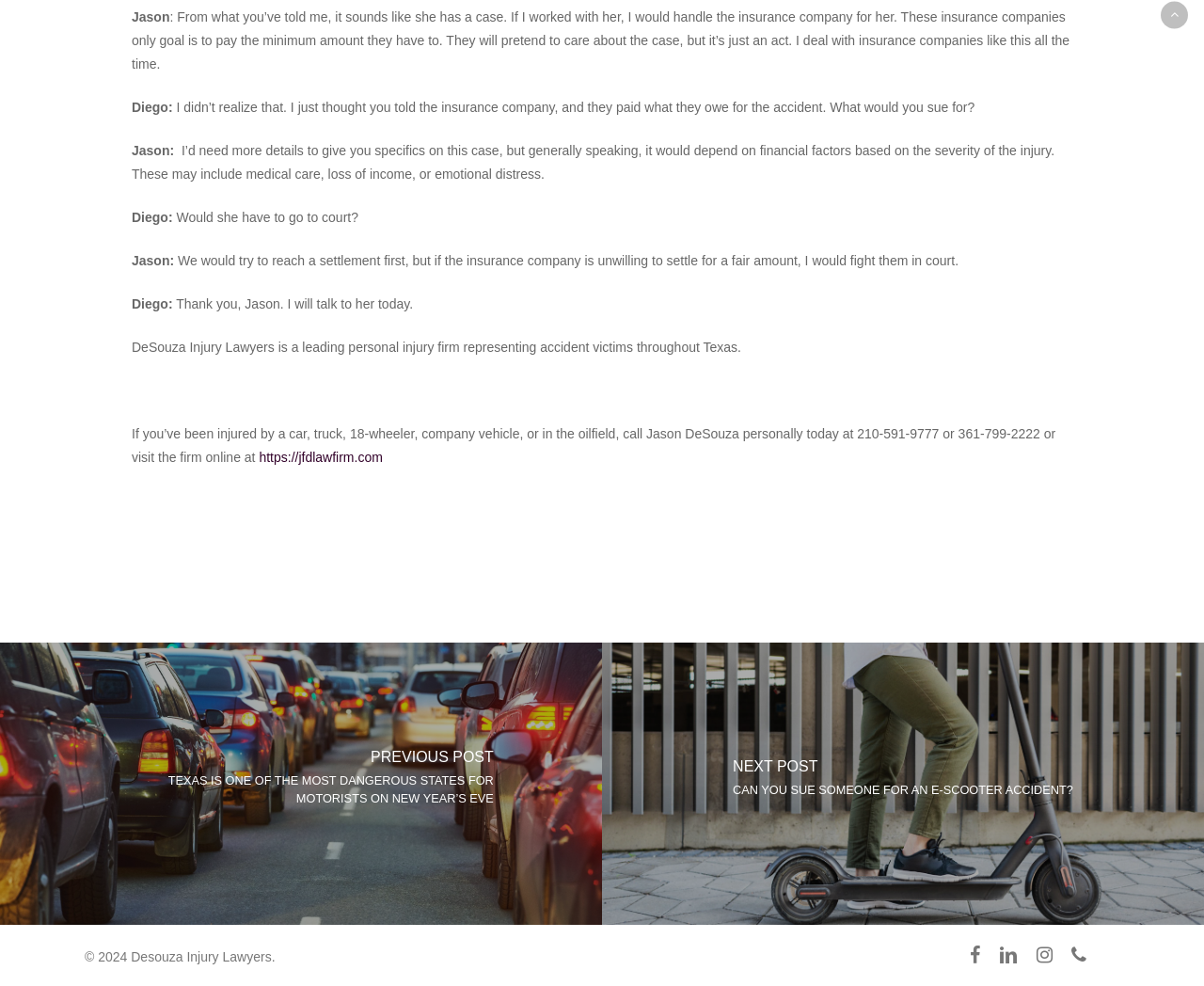Please identify the bounding box coordinates of the element's region that should be clicked to execute the following instruction: "Click on the 'See all languages' link". The bounding box coordinates must be four float numbers between 0 and 1, i.e., [left, top, right, bottom].

None